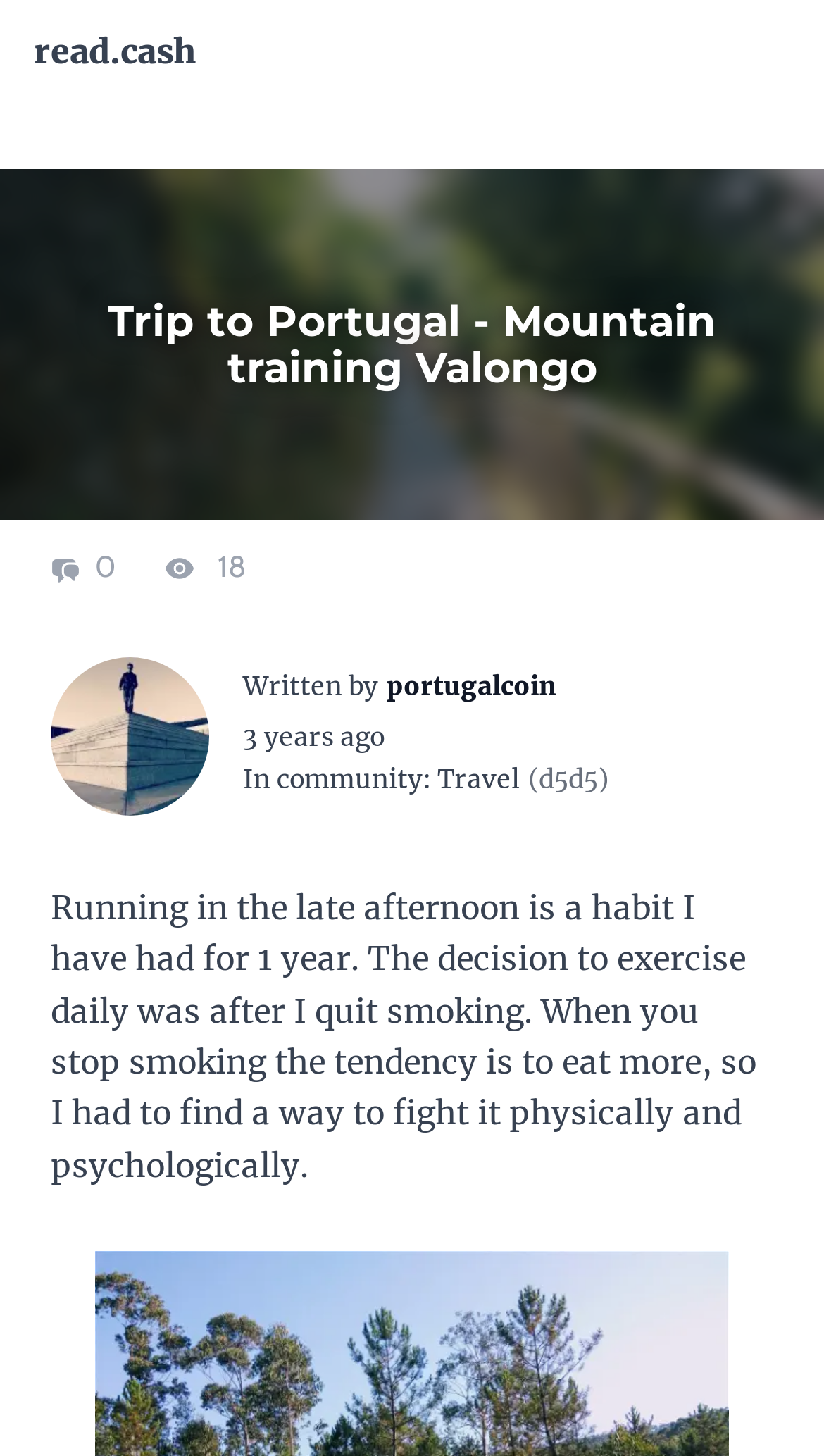Determine the bounding box coordinates for the HTML element mentioned in the following description: "community". The coordinates should be a list of four floats ranging from 0 to 1, represented as [left, top, right, bottom].

[0.336, 0.523, 0.513, 0.545]